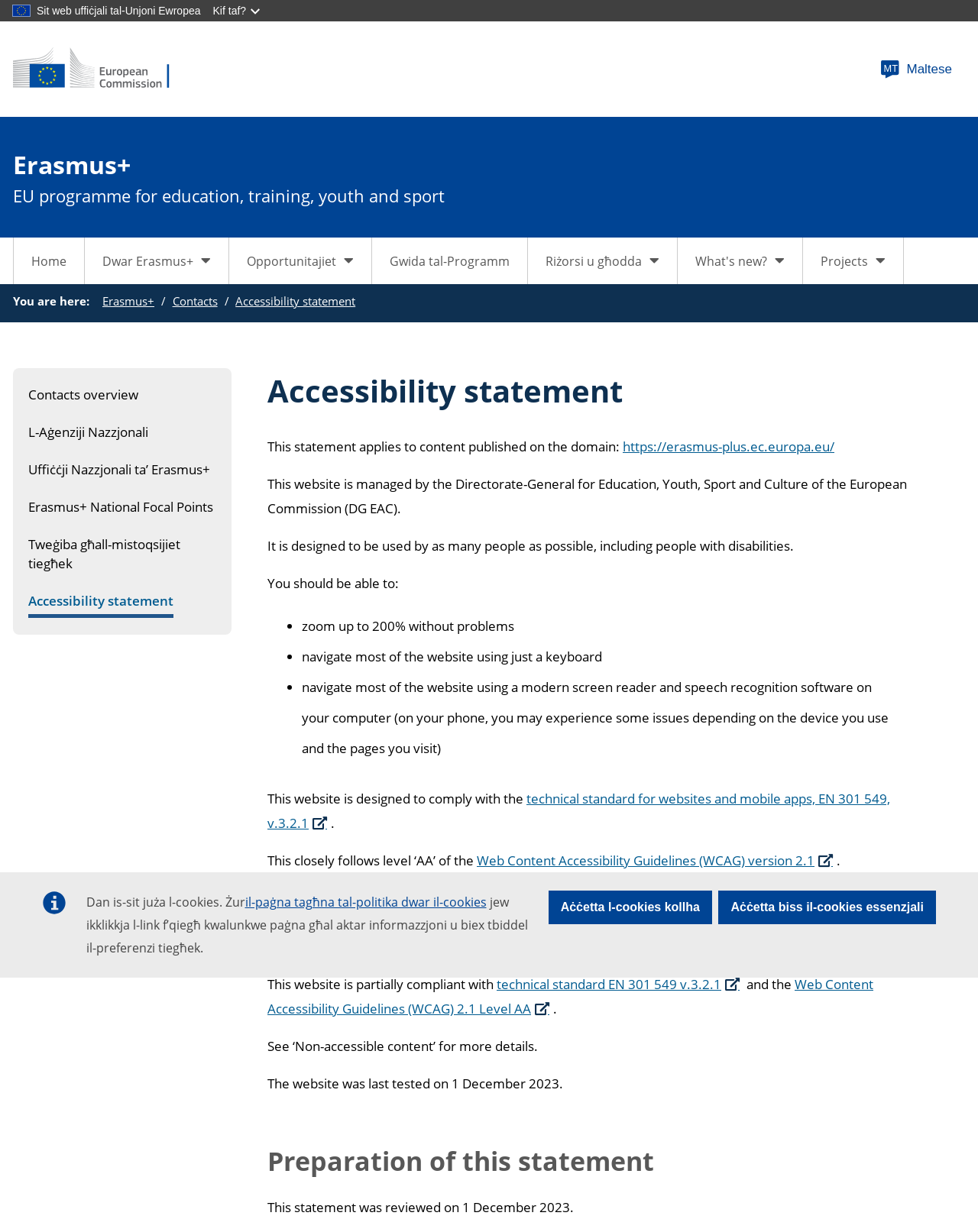Provide the bounding box coordinates of the section that needs to be clicked to accomplish the following instruction: "Click the 'Accessibility statement' link."

[0.241, 0.238, 0.363, 0.251]